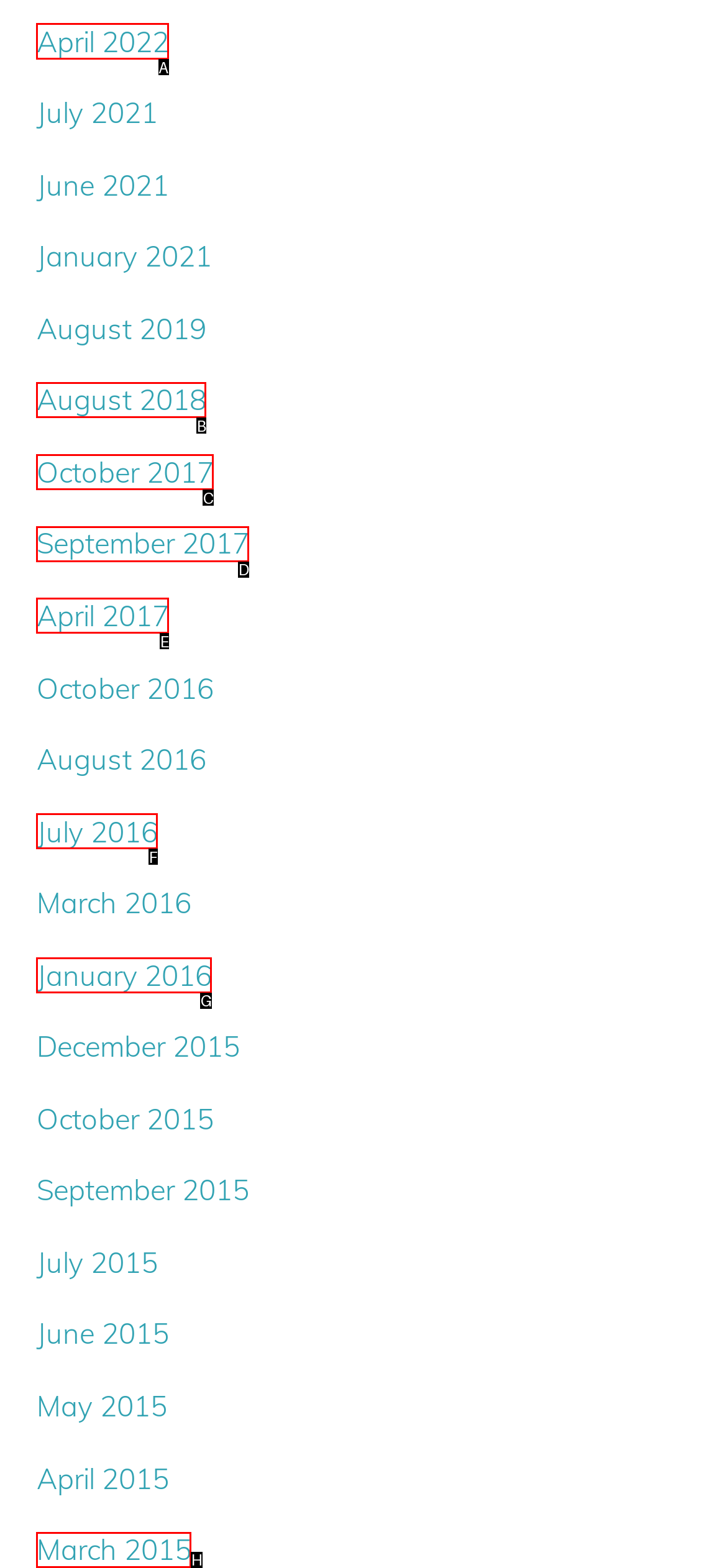Tell me the letter of the correct UI element to click for this instruction: view April 2022. Answer with the letter only.

A